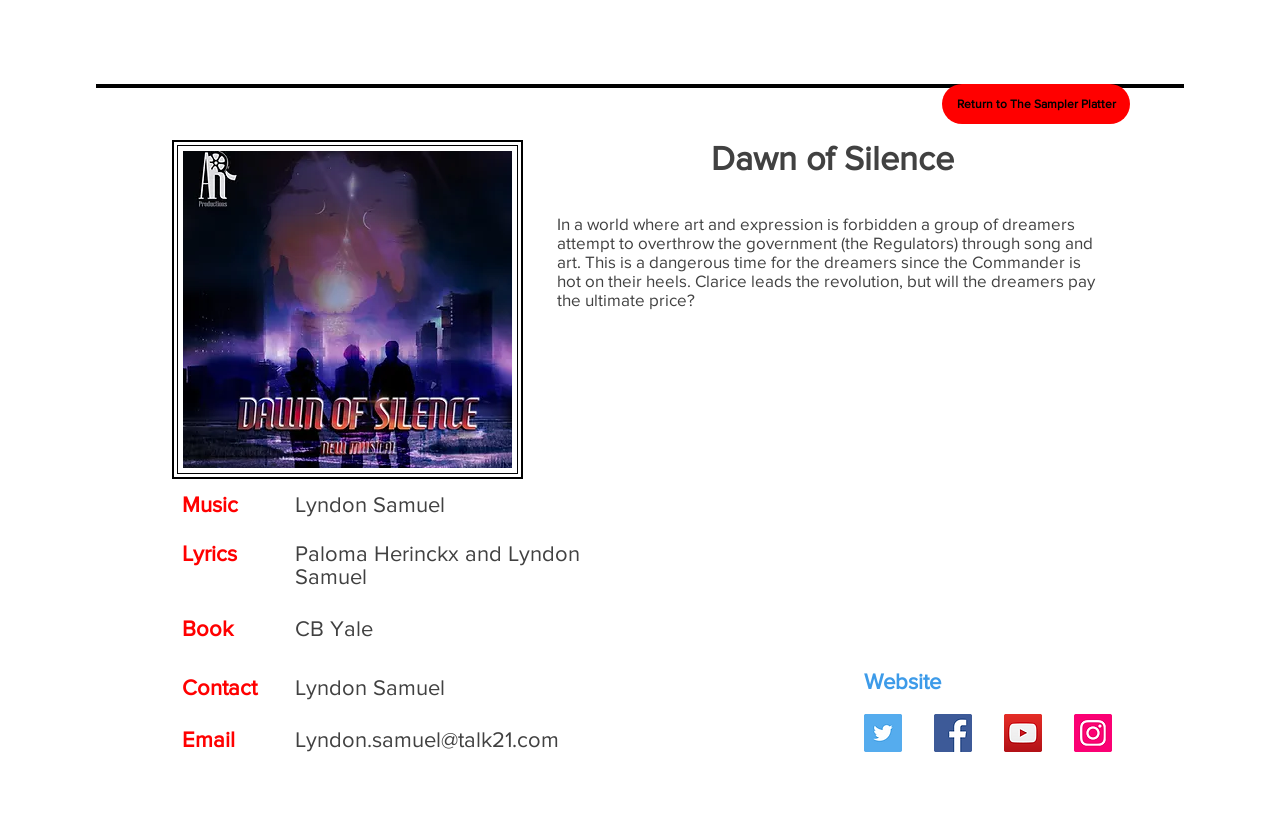Locate the bounding box coordinates of the element you need to click to accomplish the task described by this instruction: "View the image of Dawn of Silence".

[0.143, 0.185, 0.4, 0.572]